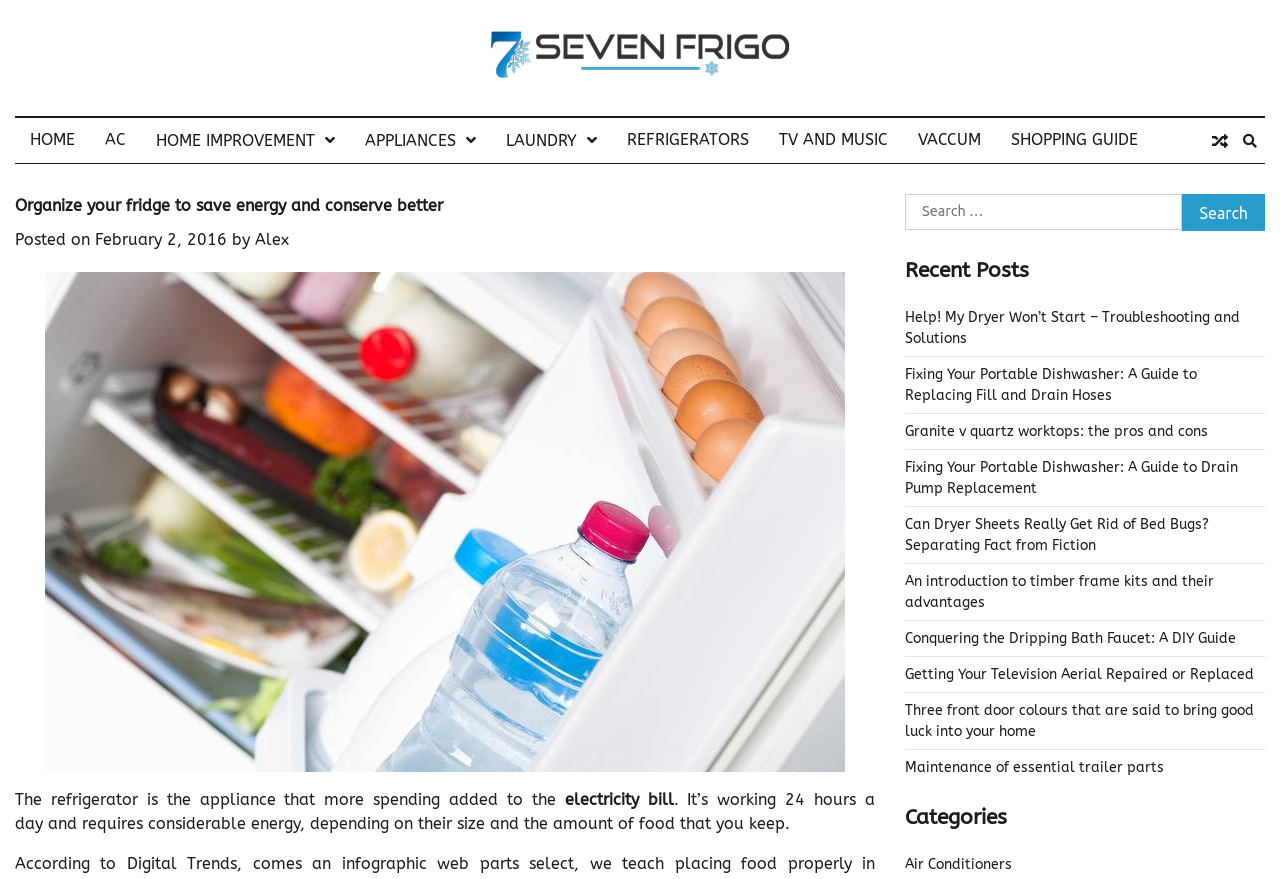Please indicate the bounding box coordinates of the element's region to be clicked to achieve the instruction: "Read the 'Organize your fridge to save energy and conserve better' article". Provide the coordinates as four float numbers between 0 and 1, i.e., [left, top, right, bottom].

[0.012, 0.221, 0.684, 0.248]